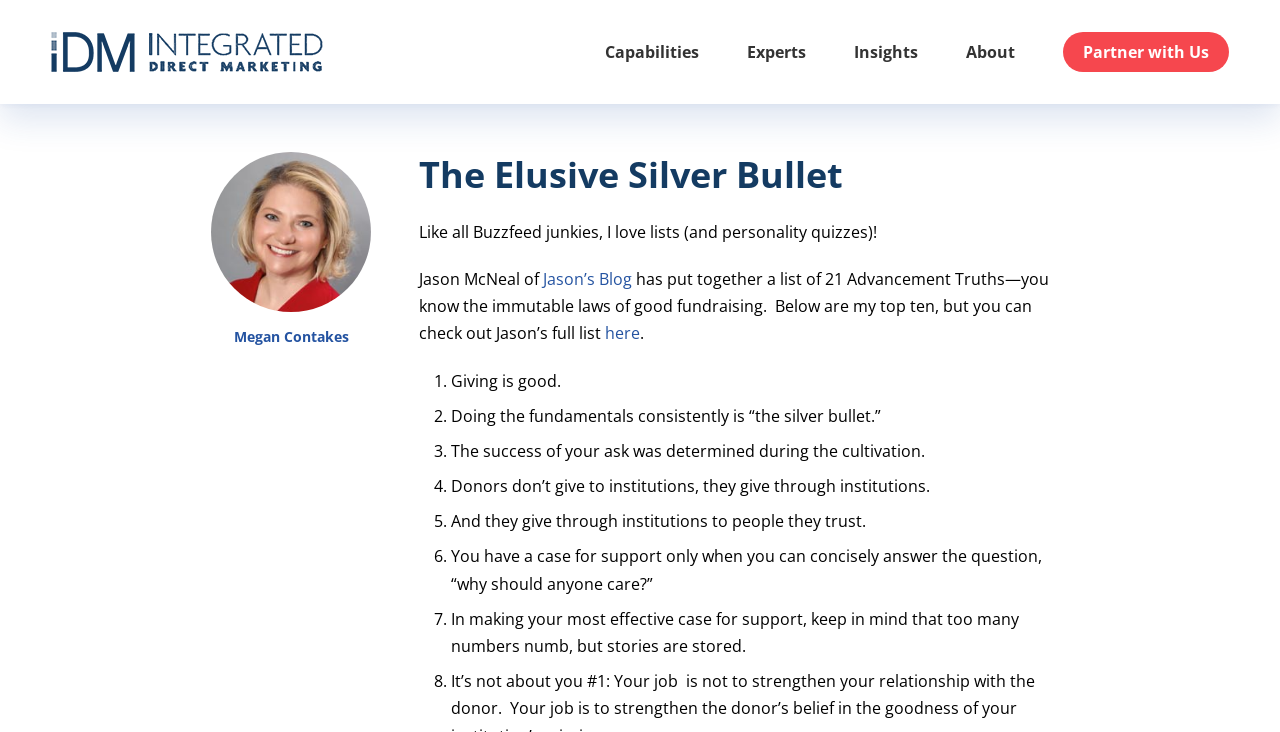What is the second truth in the list?
By examining the image, provide a one-word or phrase answer.

Doing the fundamentals consistently is the silver bullet